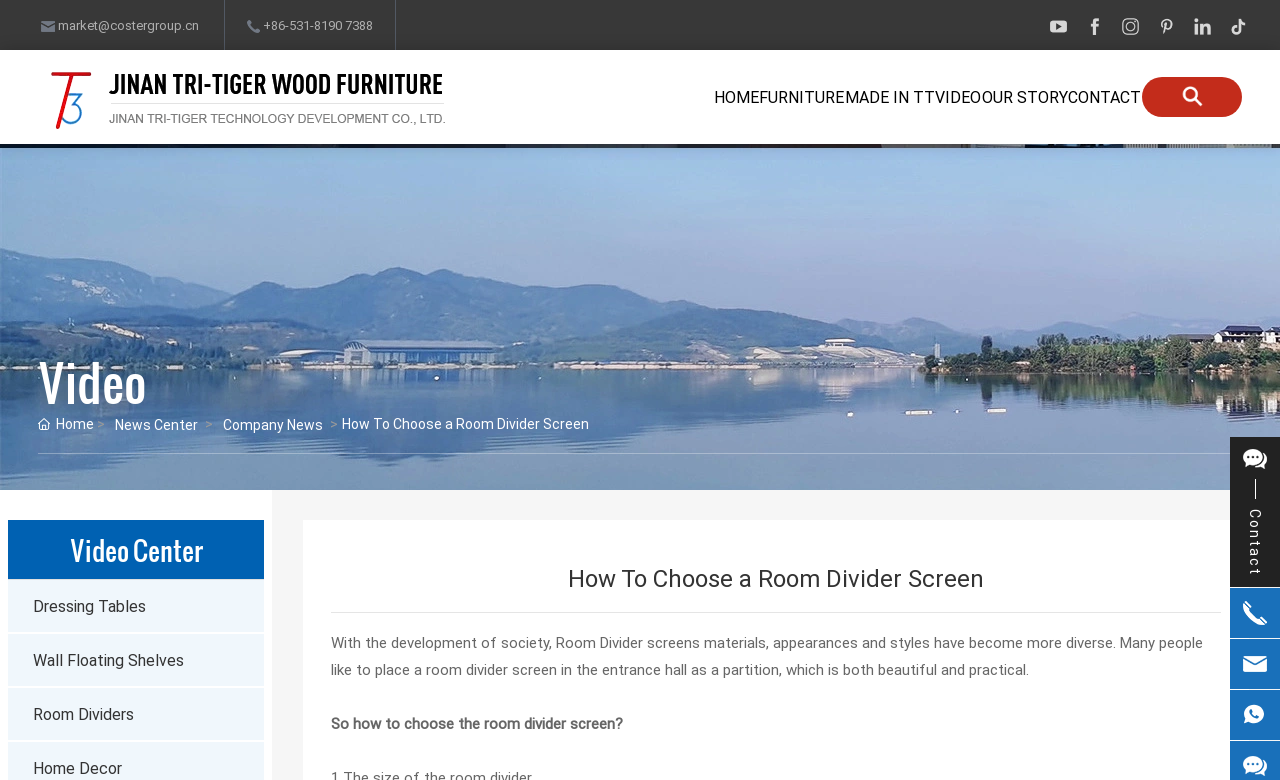Provide the bounding box coordinates in the format (top-left x, top-left y, bottom-right x, bottom-right y). All values are floating point numbers between 0 and 1. Determine the bounding box coordinate of the UI element described as: +86-531-8190 7388

[0.193, 0.0, 0.291, 0.064]